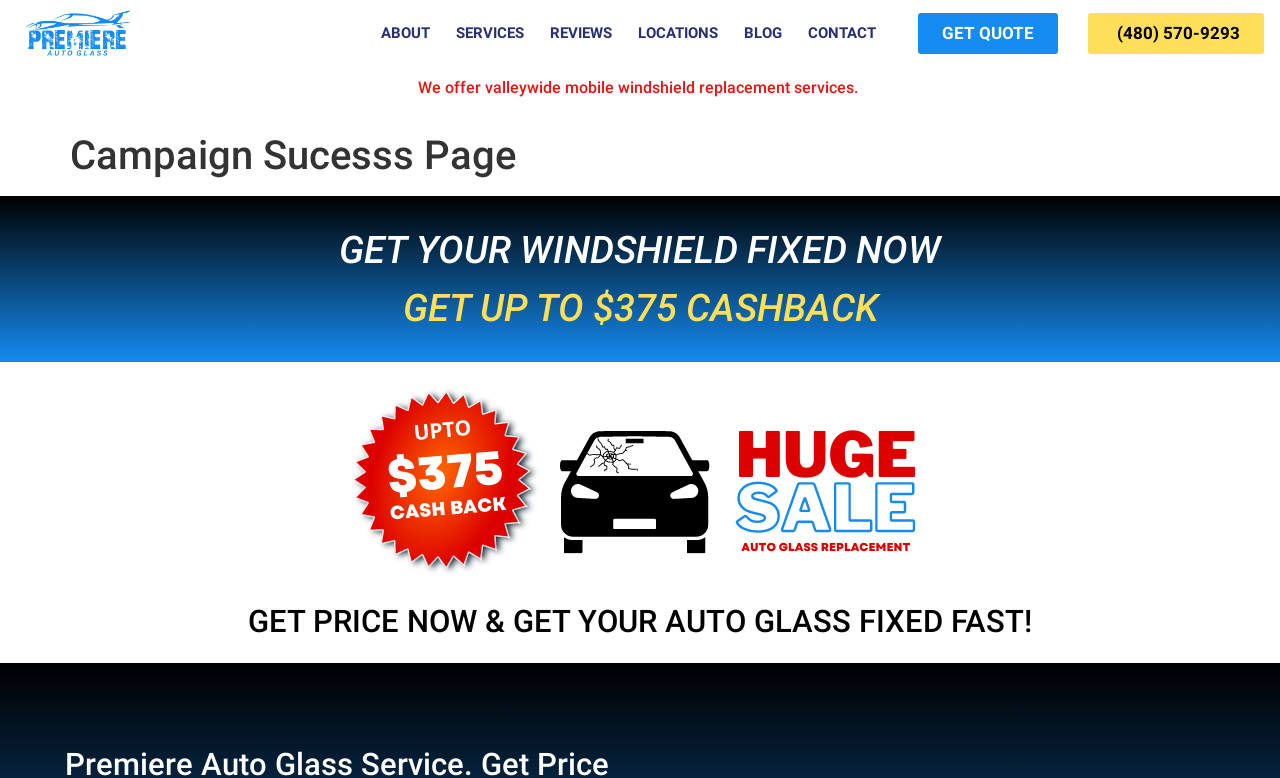Highlight the bounding box coordinates of the region I should click on to meet the following instruction: "Check the recent comments".

None